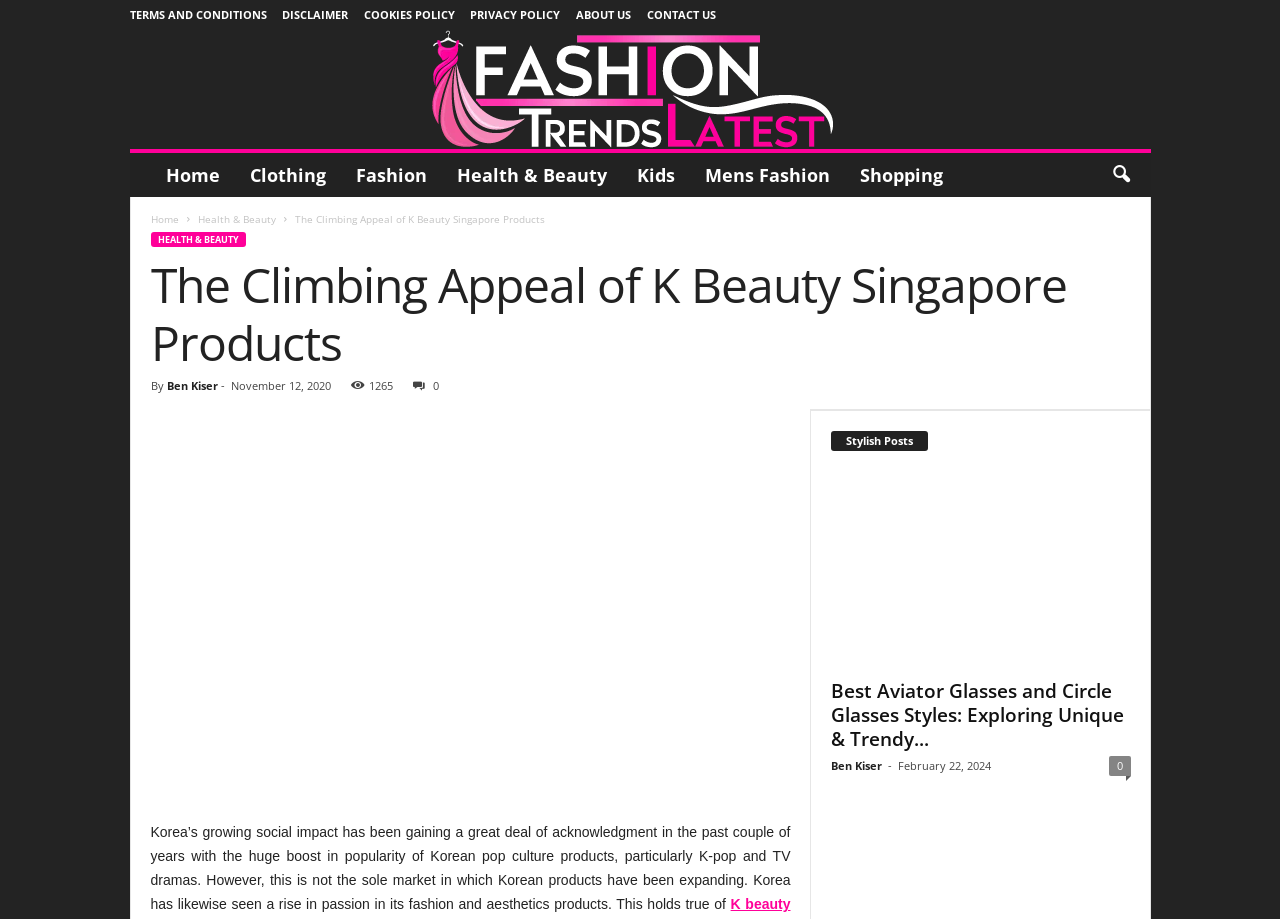What is the category of the link 'Mens Fashion'?
Could you answer the question in a detailed manner, providing as much information as possible?

The link 'Mens Fashion' is located in the navigation menu, which suggests that it is a category or subcategory of the website. The text content of the link suggests that it is related to fashion, specifically mens fashion.